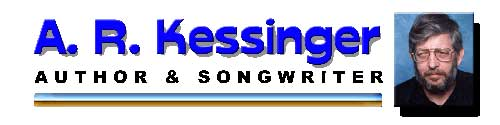What award did A. R. Kessinger receive in 2008?
Using the visual information from the image, give a one-word or short-phrase answer.

International CMA Old Time Country Songwriter of the Year